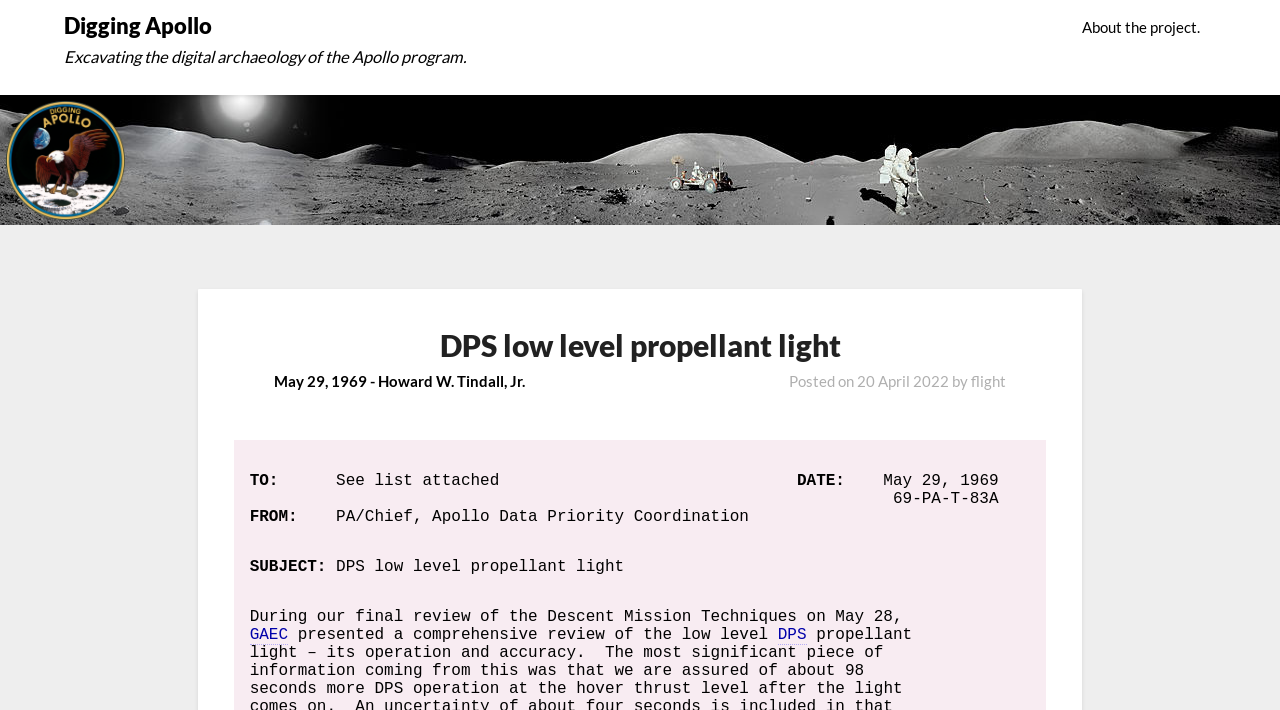Given the element description "About the project.", identify the bounding box of the corresponding UI element.

[0.833, 0.0, 0.95, 0.077]